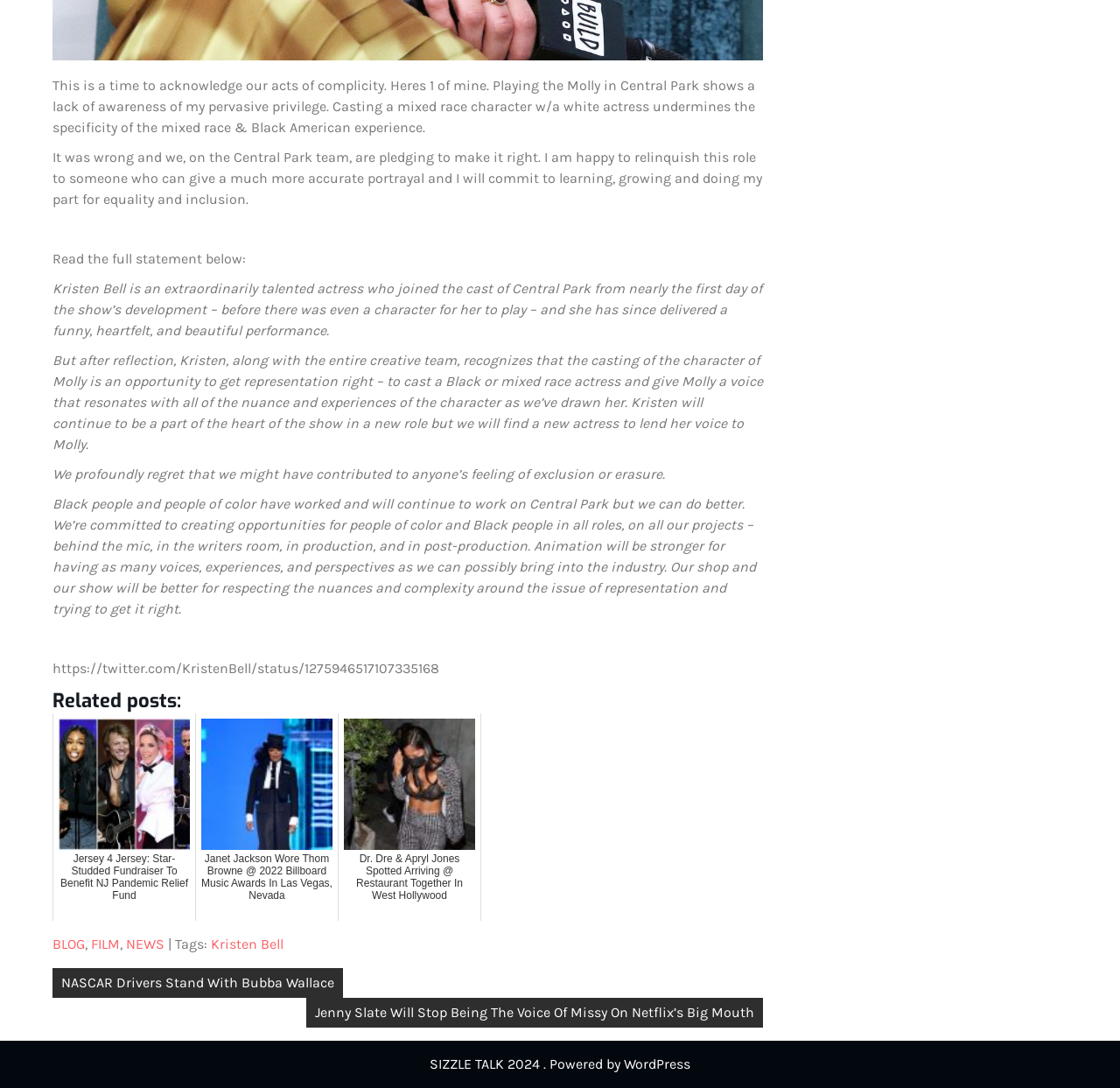What is the category of the post?
Please provide a detailed answer to the question.

The post is categorized under NEWS, as indicated by the link at the top of the page, and the content of the post is a news article about Kristen Bell's apology for her role in Central Park.